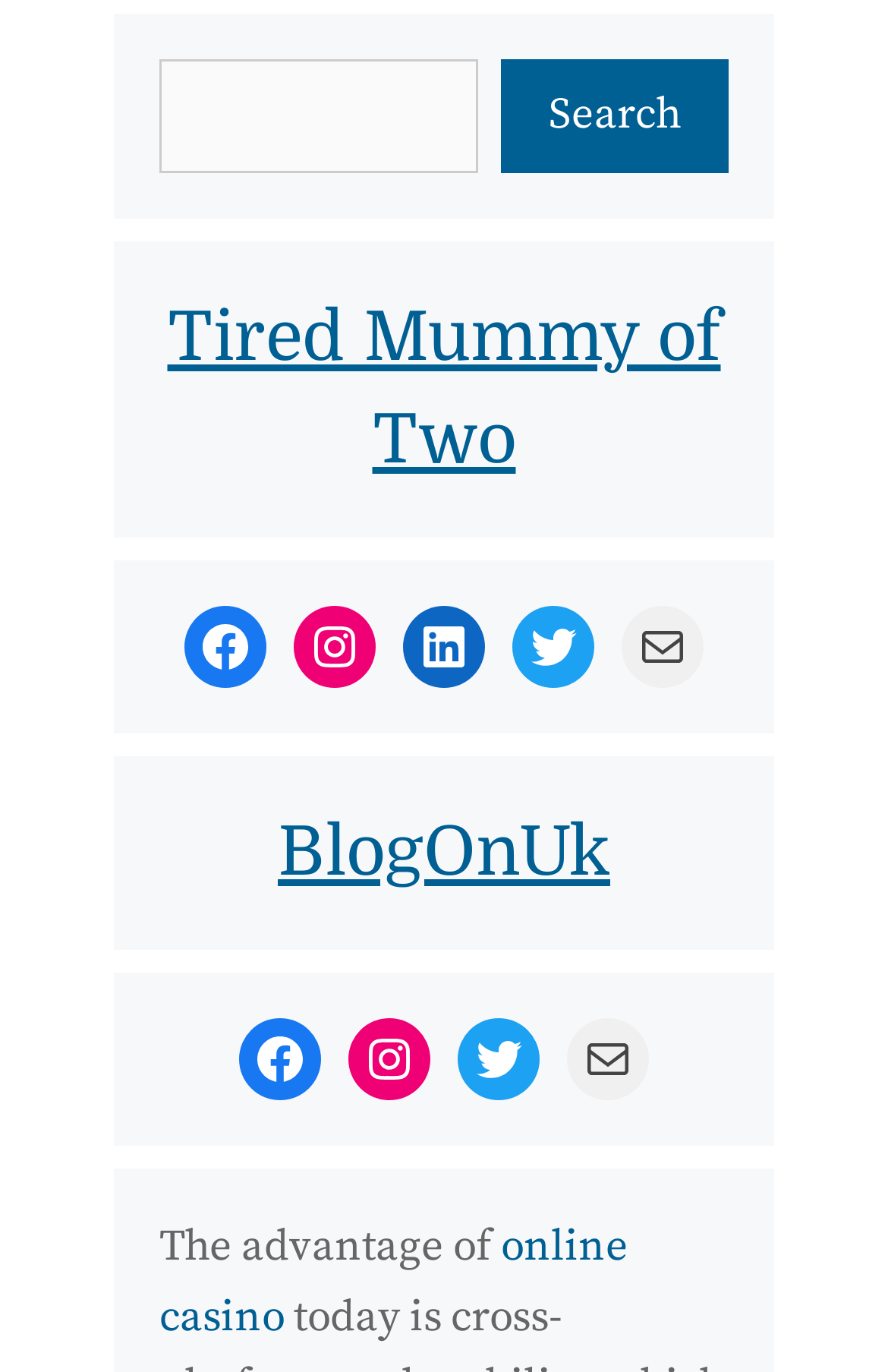What is the topic of the blog post mentioned at the bottom?
Provide a comprehensive and detailed answer to the question.

The blog post mentioned at the bottom has a link with the text 'online casino', which suggests that the topic of the blog post is related to online casinos.